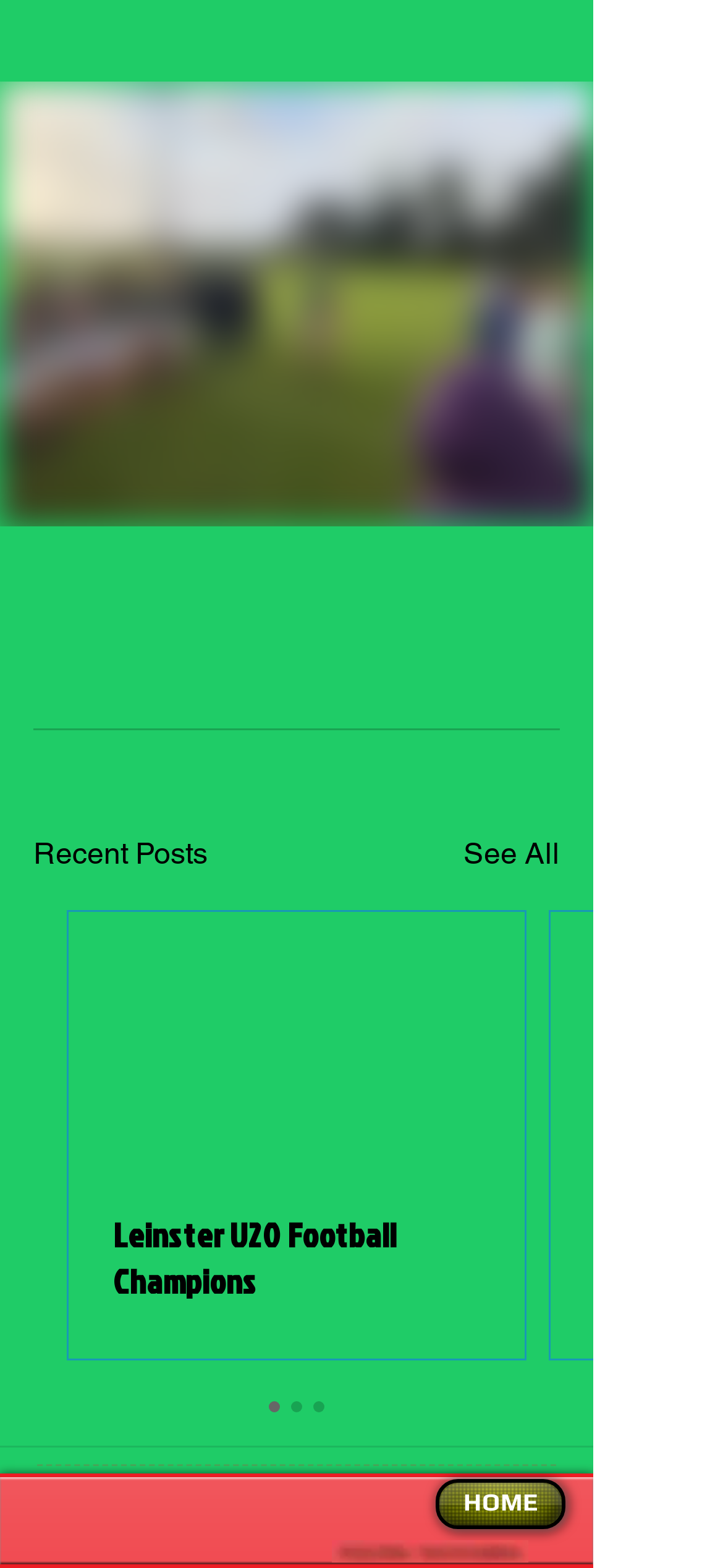From the webpage screenshot, identify the region described by parent_node: Leinster U20 Football Champions. Provide the bounding box coordinates as (top-left x, top-left y, bottom-right x, bottom-right y), with each value being a floating point number between 0 and 1.

[0.095, 0.581, 0.726, 0.745]